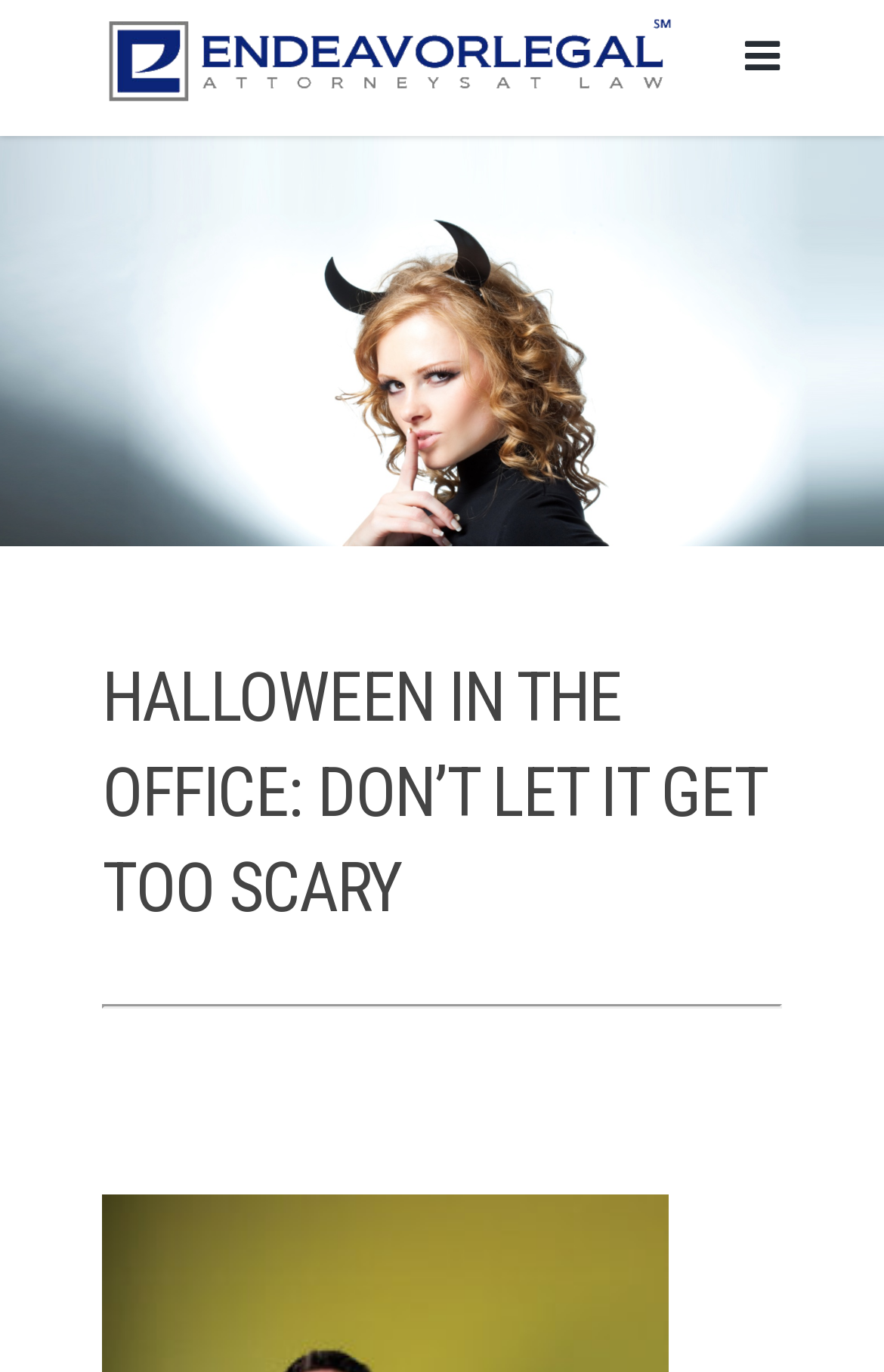Extract the bounding box coordinates for the HTML element that matches this description: "alt="ENDEAVORLEGAL"". The coordinates should be four float numbers between 0 and 1, i.e., [left, top, right, bottom].

[0.115, 0.012, 0.769, 0.078]